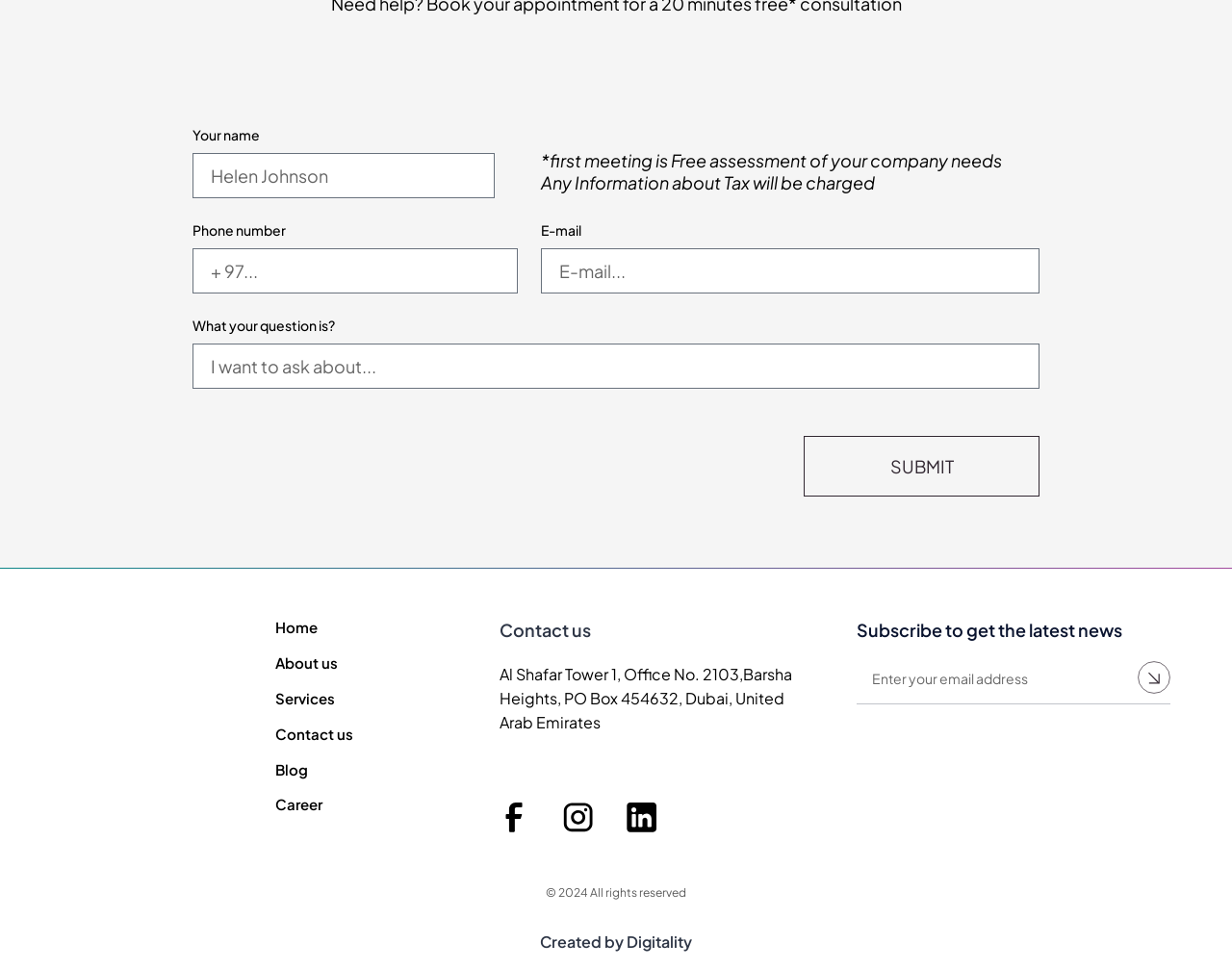Can you specify the bounding box coordinates for the region that should be clicked to fulfill this instruction: "Click the SUBMIT button".

[0.652, 0.45, 0.844, 0.512]